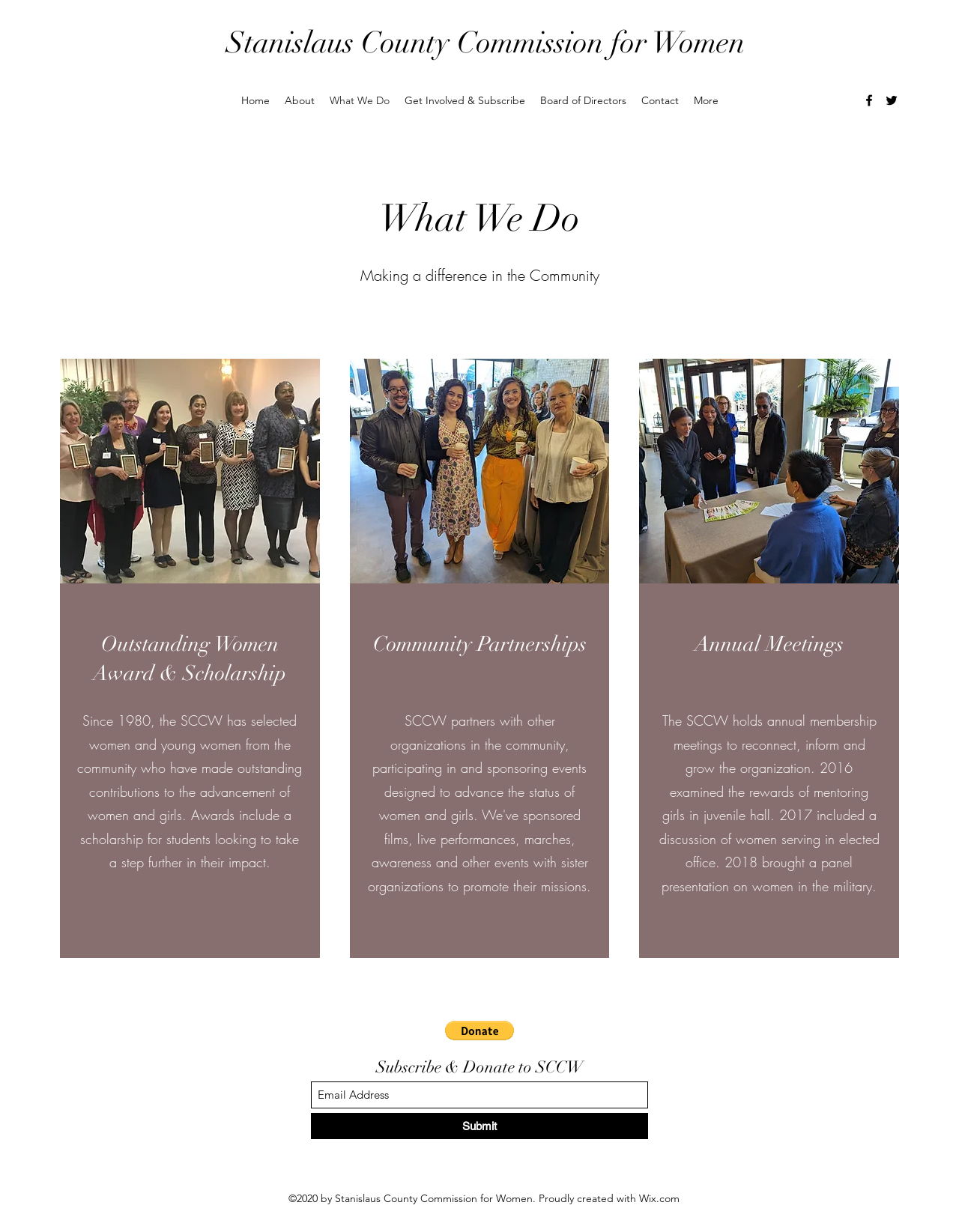Given the description of the UI element: "Daiki Metal Filtration System", predict the bounding box coordinates in the form of [left, top, right, bottom], with each value being a float between 0 and 1.

None